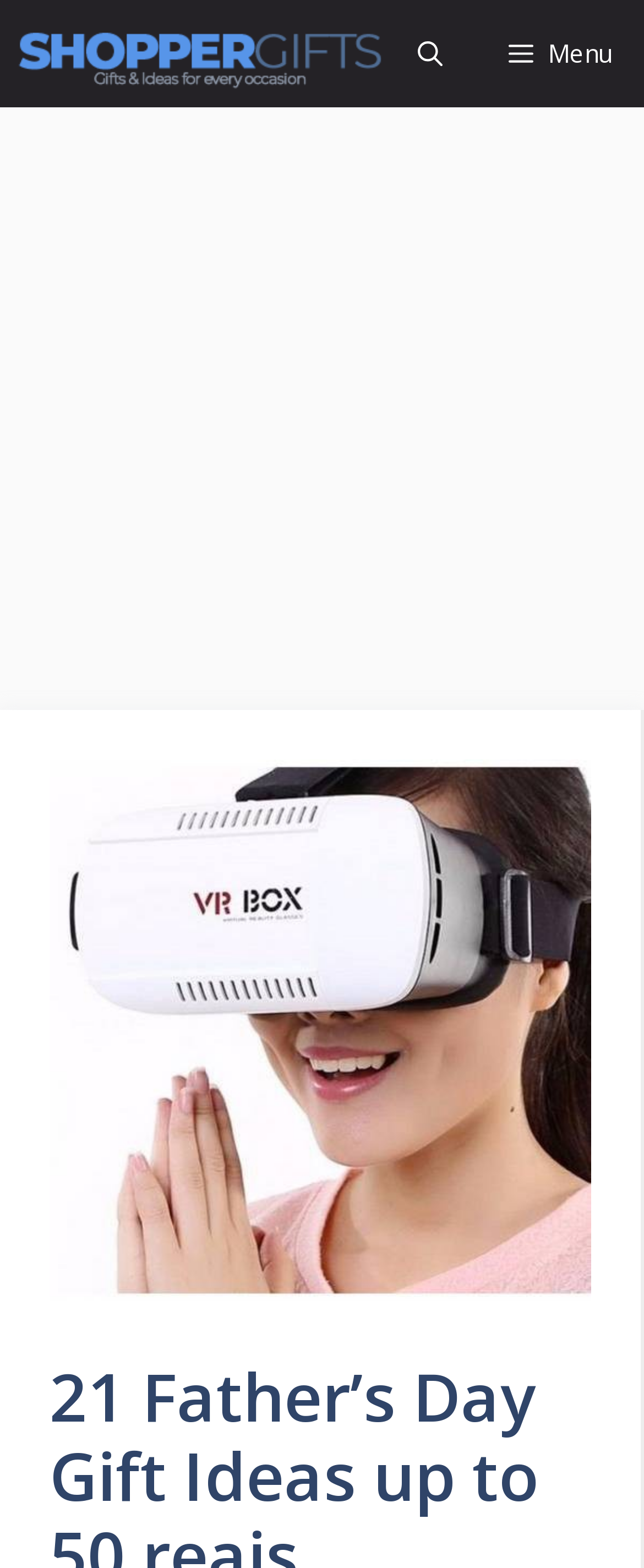Respond to the question below with a concise word or phrase:
What is the image below the navigation bar?

Advertisement